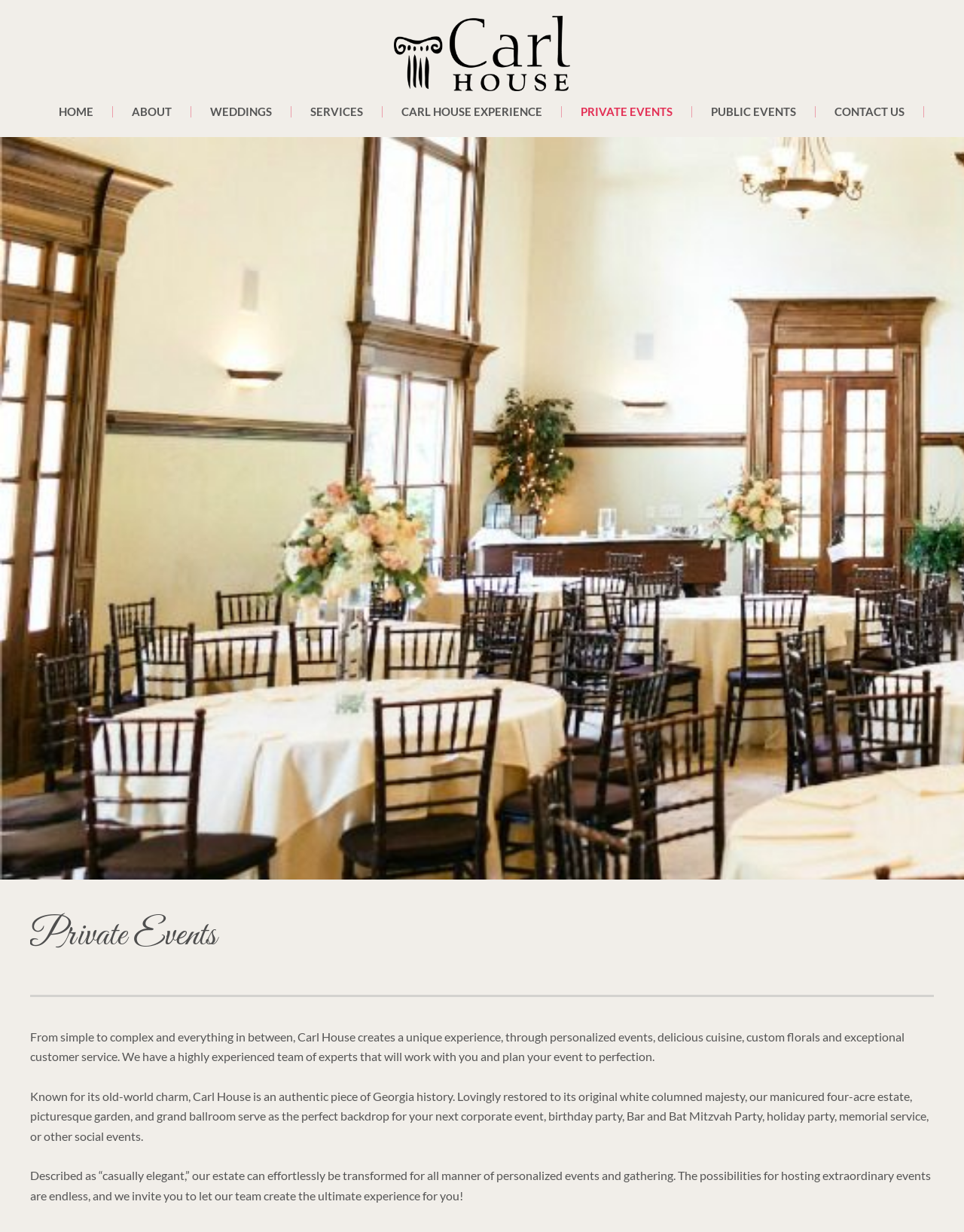Locate the bounding box coordinates of the clickable part needed for the task: "Click on the 'HOME' link".

[0.041, 0.086, 0.117, 0.095]